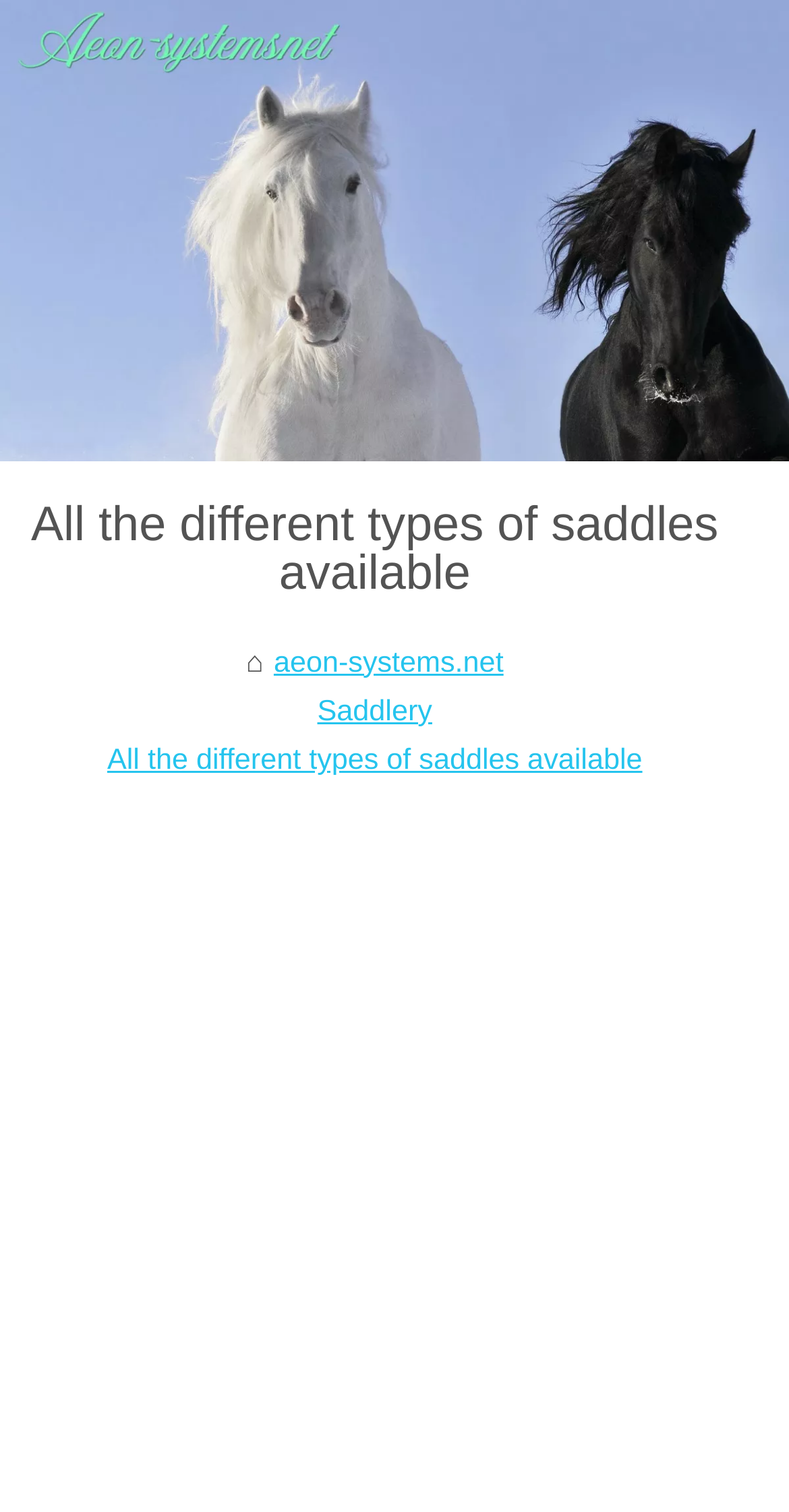Based on what you see in the screenshot, provide a thorough answer to this question: What is the relationship between the link 'Saddlery' and the main topic of the webpage?

The link 'Saddlery' is present in the top section of the webpage, which suggests that it is related to the main topic of the webpage, i.e., saddles. It is likely that the link leads to a webpage that provides more information about saddlery.